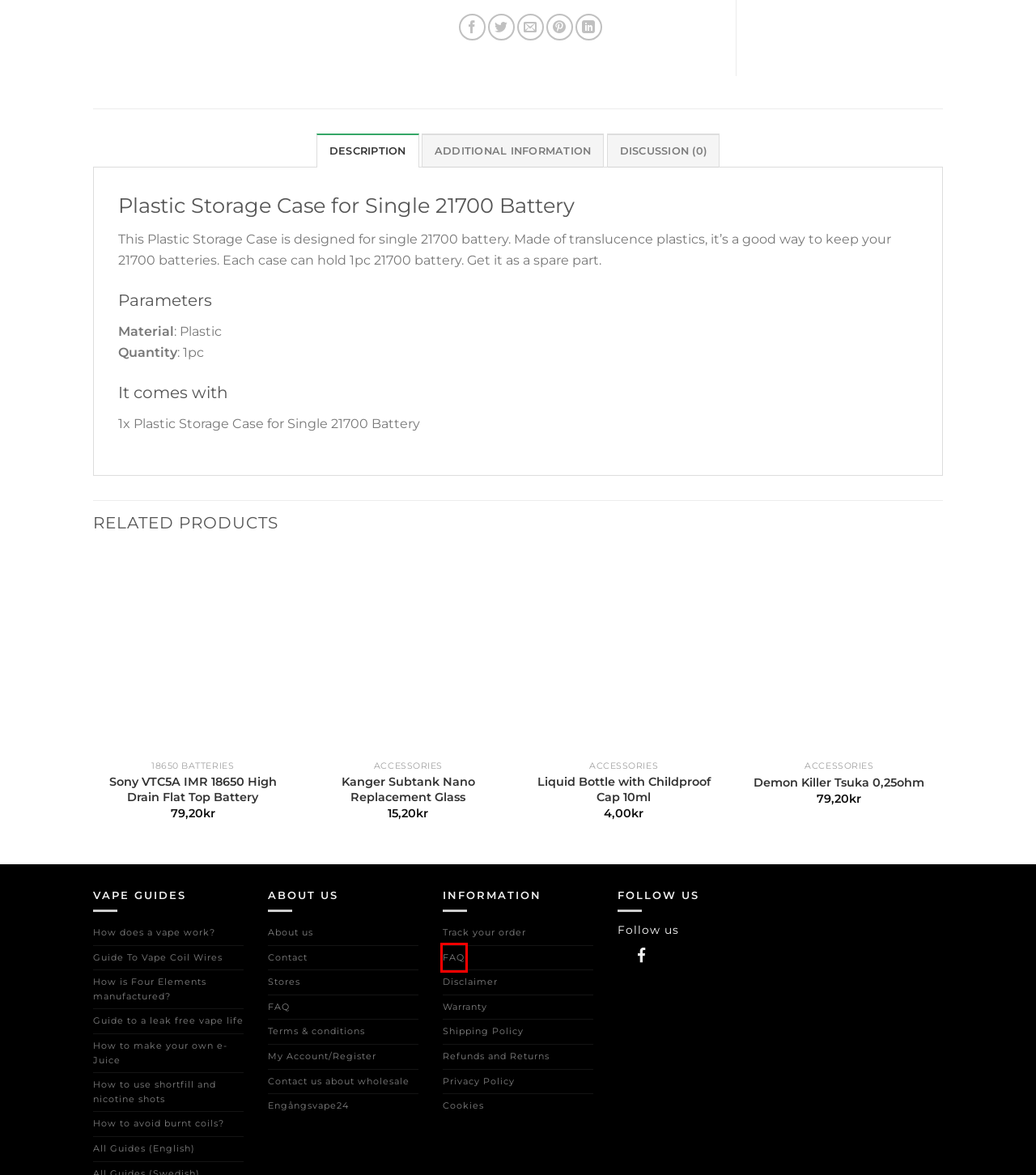Given a webpage screenshot with a UI element marked by a red bounding box, choose the description that best corresponds to the new webpage that will appear after clicking the element. The candidates are:
A. How to avoid burnt coils? - iSmokeKing.se
B. FAQ - iSmokeKing.se
C. Liquid Bottle with Childproof Cap 10ml - iSmokeKing.se Vape DIY Juice
D. How does a vape work? - iSmokeKing.se
E. Stores - iSmokeKing.se
F. Warranty - iSmokeKing.se
G. Privacy Policy - iSmokeKing.se
H. How to use shortfill and nicotine shots - iSmokeKing.se

B